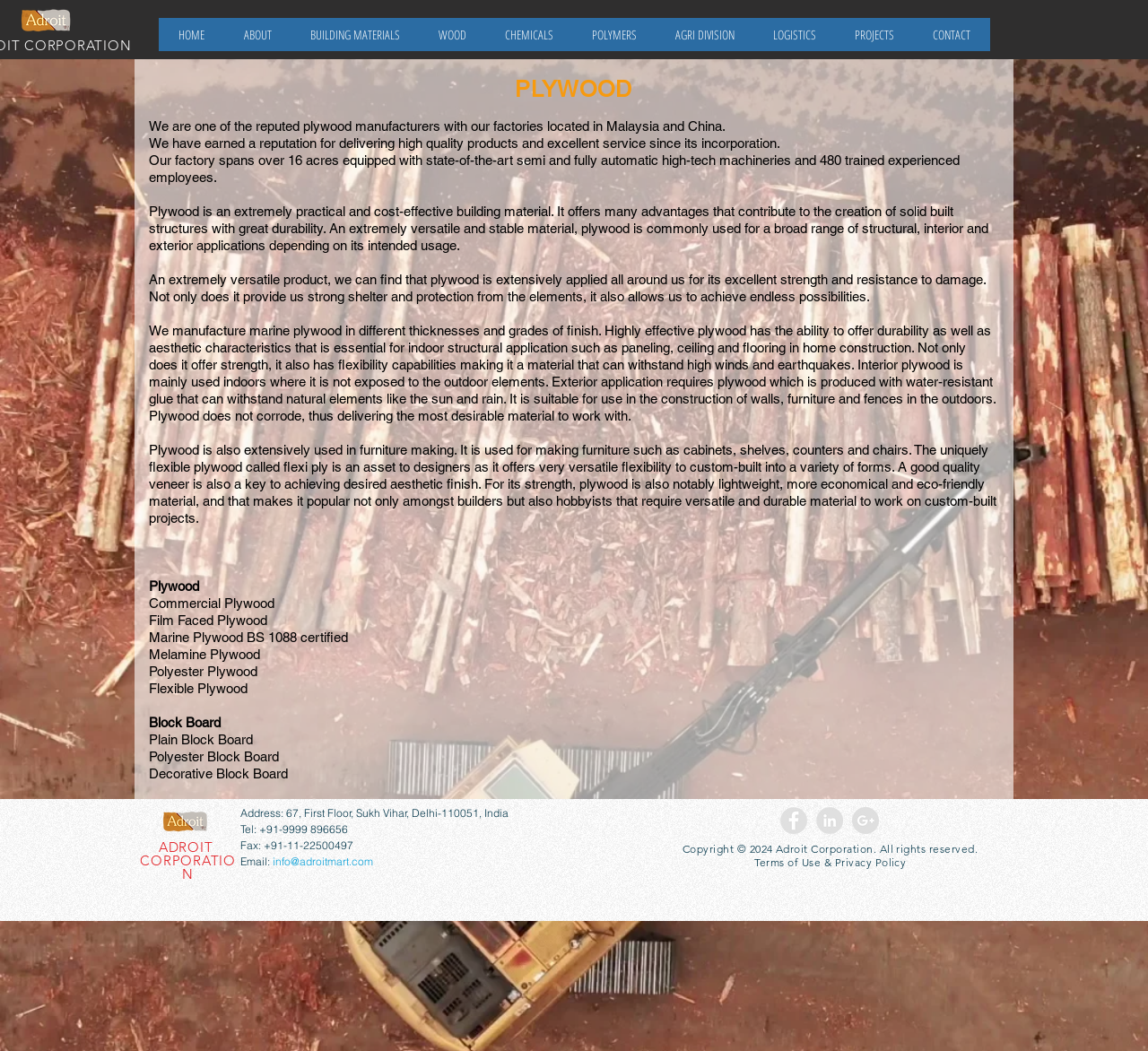Pinpoint the bounding box coordinates of the clickable area needed to execute the instruction: "Click HOME". The coordinates should be specified as four float numbers between 0 and 1, i.e., [left, top, right, bottom].

[0.138, 0.017, 0.195, 0.049]